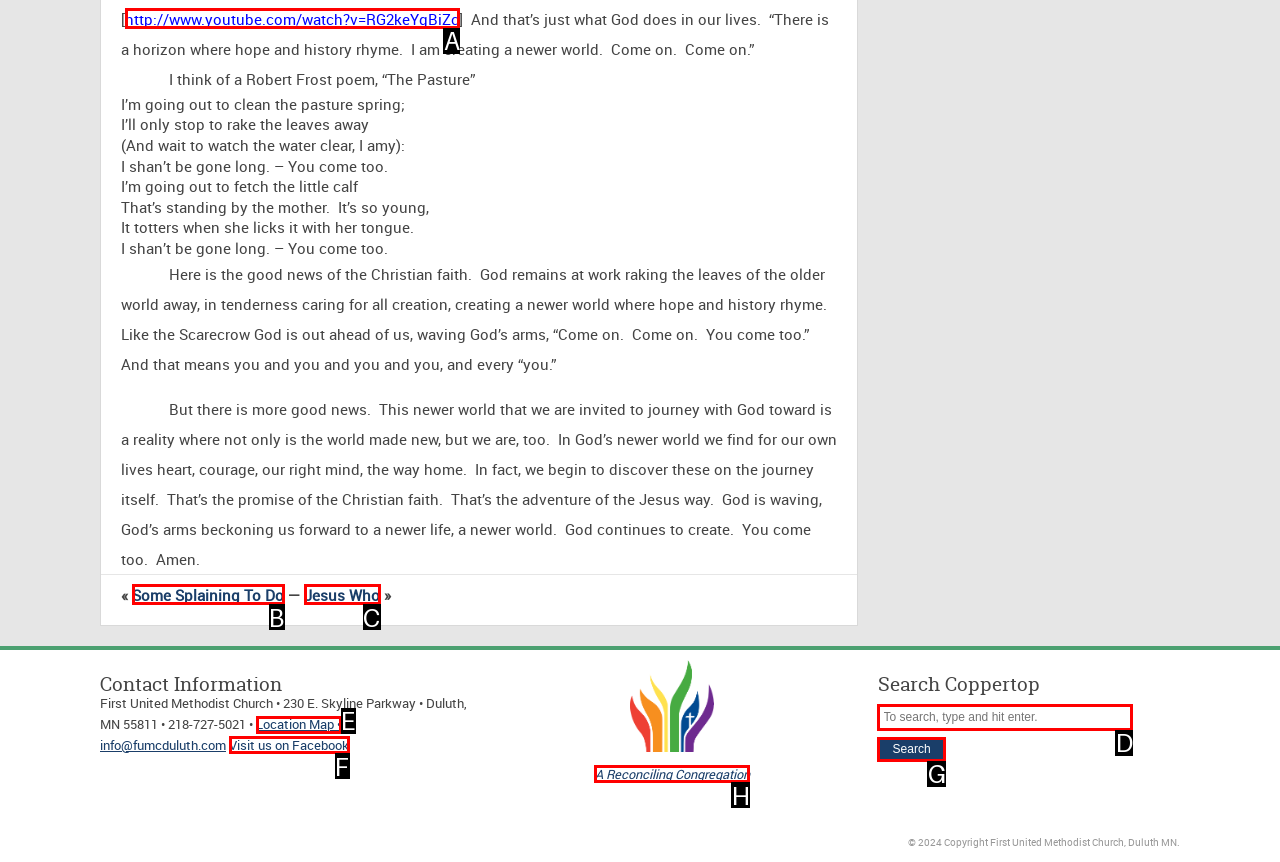Determine the letter of the UI element I should click on to complete the task: Search for something from the provided choices in the screenshot.

None